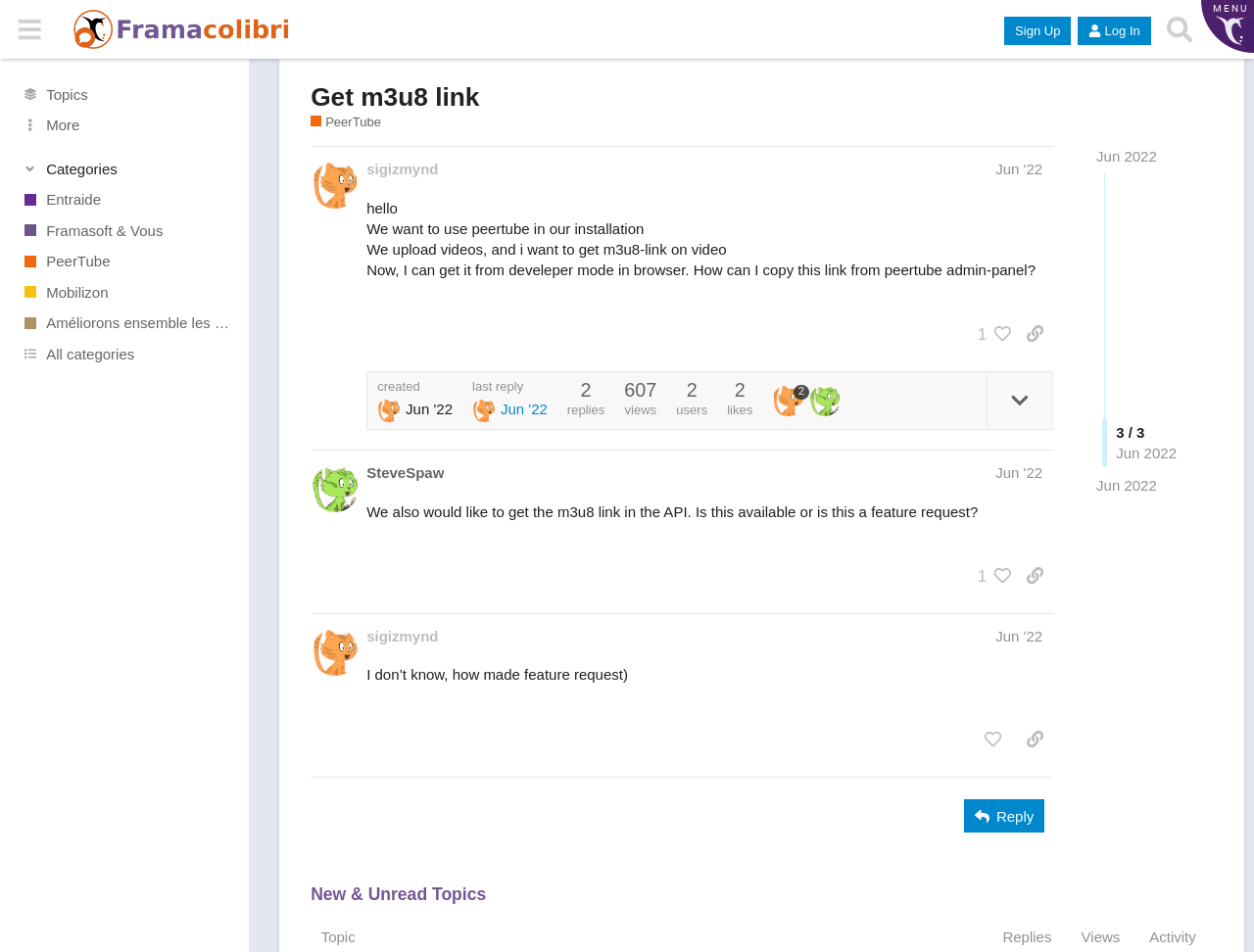What is the button below each post used for?
Provide a detailed and extensive answer to the question.

I looked at the buttons below each post and found that they have similar text and functionality, which suggests that they are used to like the corresponding post.